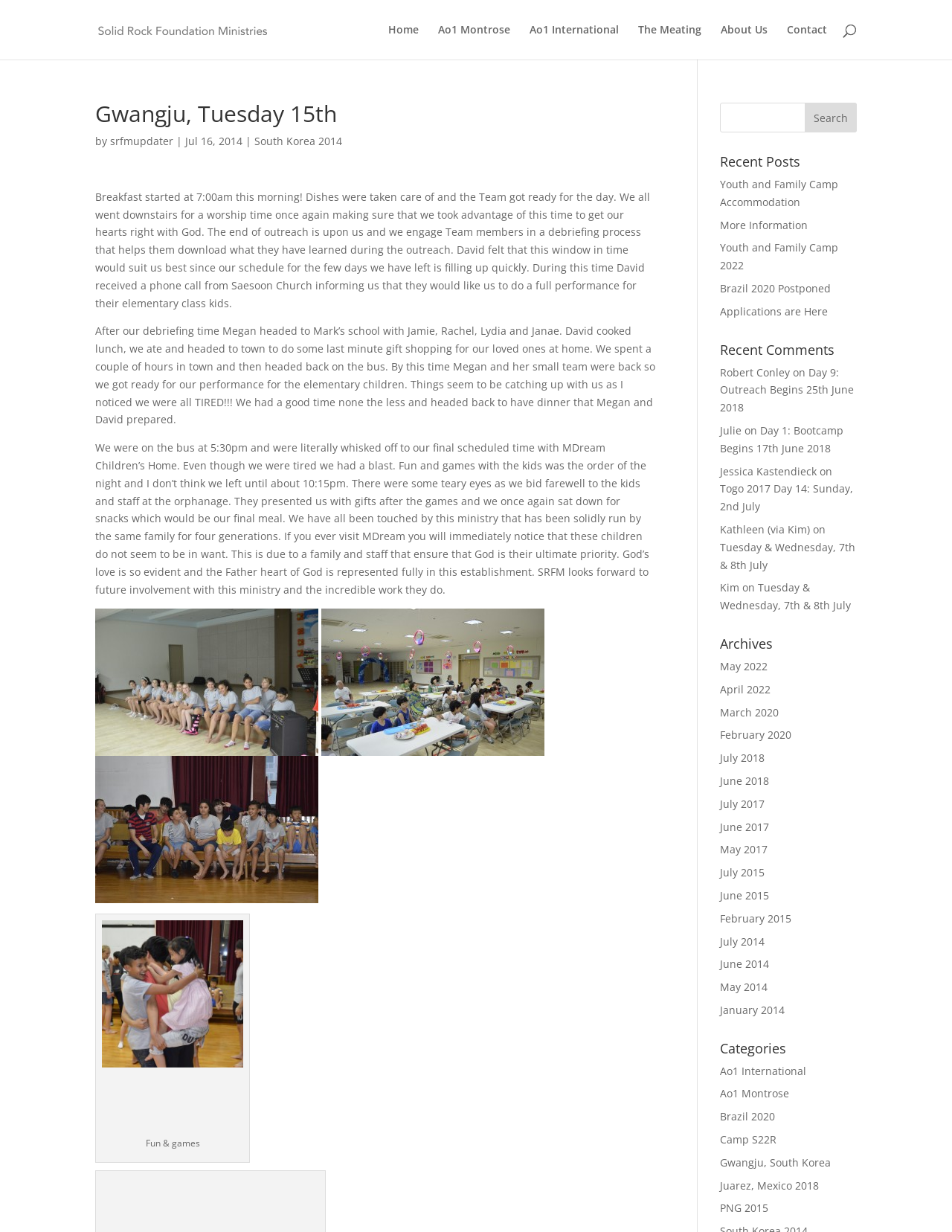Can you extract the primary headline text from the webpage?

Gwangju, Tuesday 15th